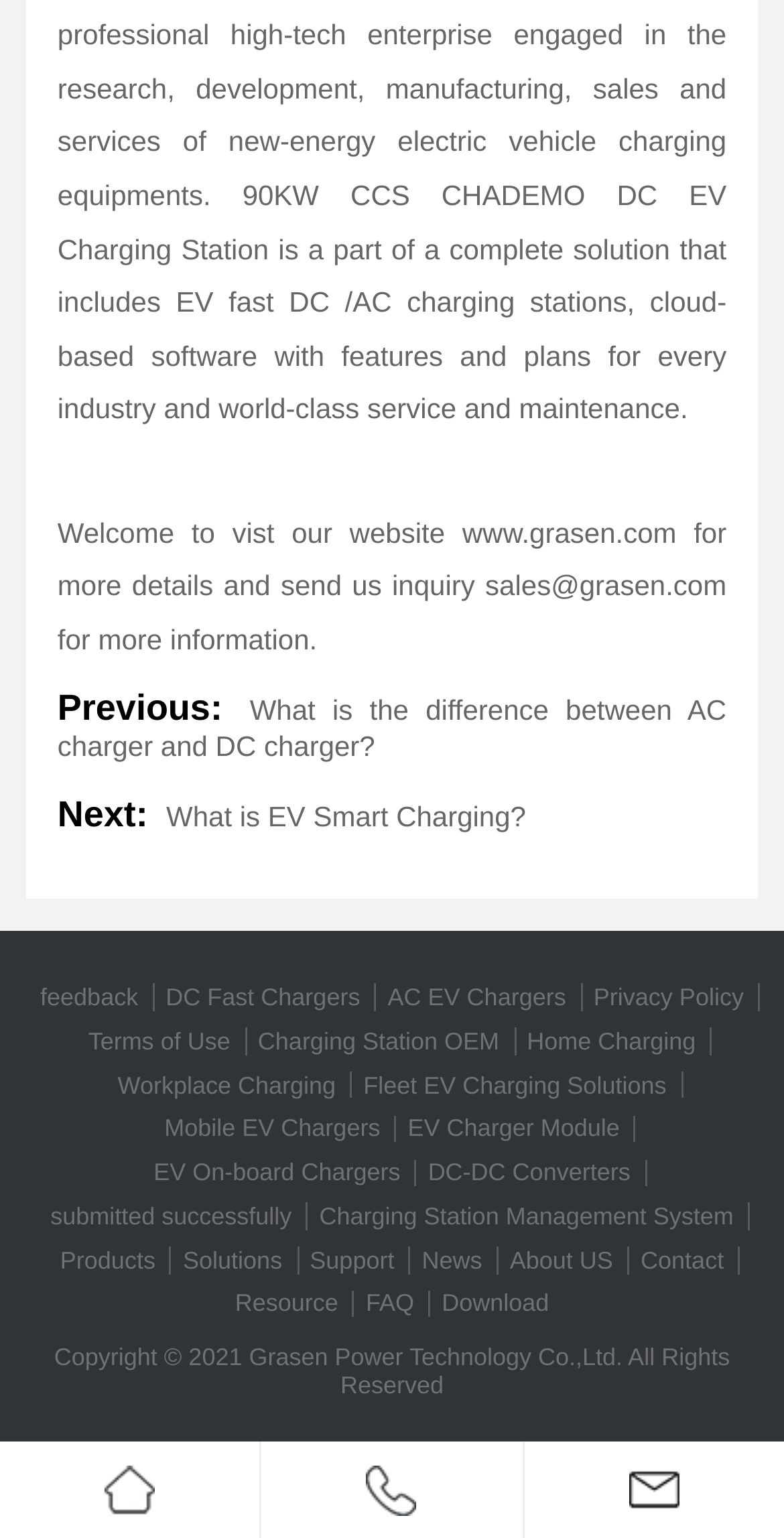Please respond to the question with a concise word or phrase:
How many types of EV charging solutions are mentioned on the webpage?

3